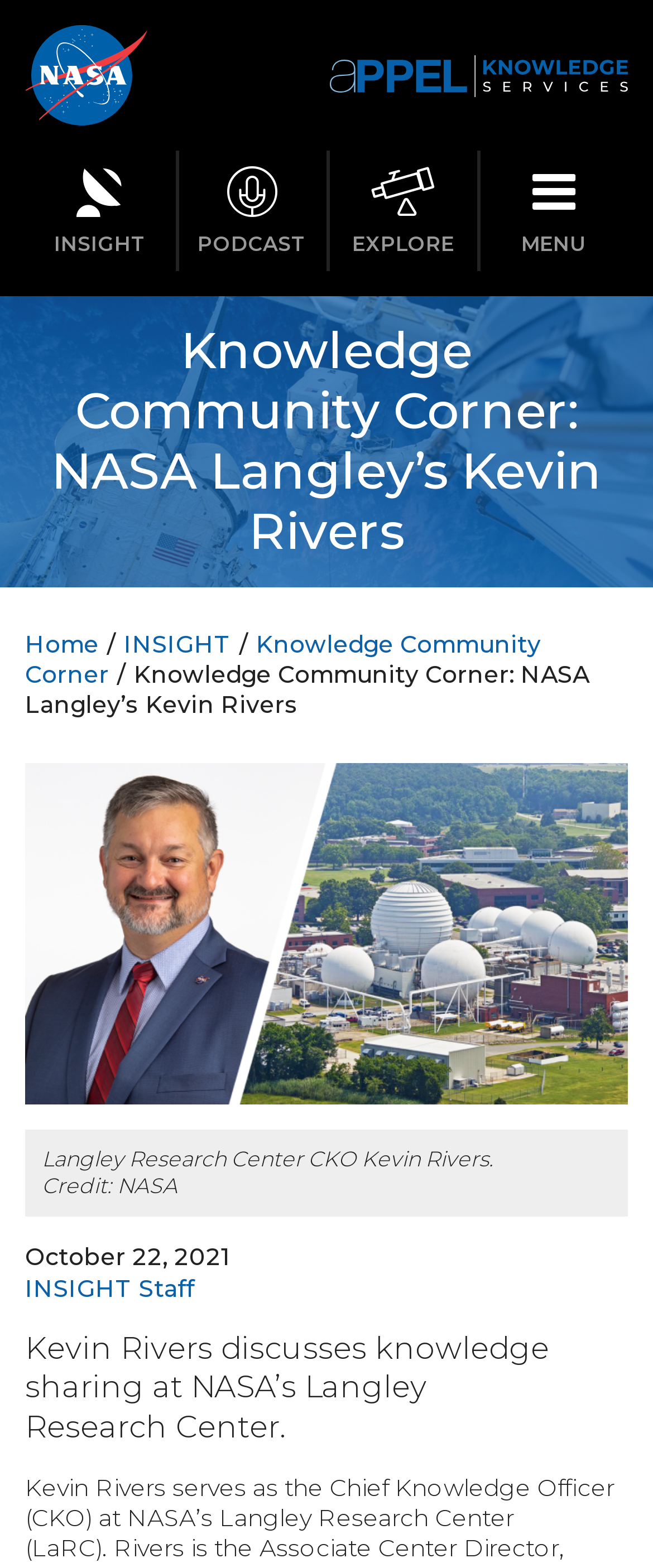Determine the bounding box for the UI element that matches this description: "Knowledge Community Corner".

[0.038, 0.401, 0.828, 0.44]